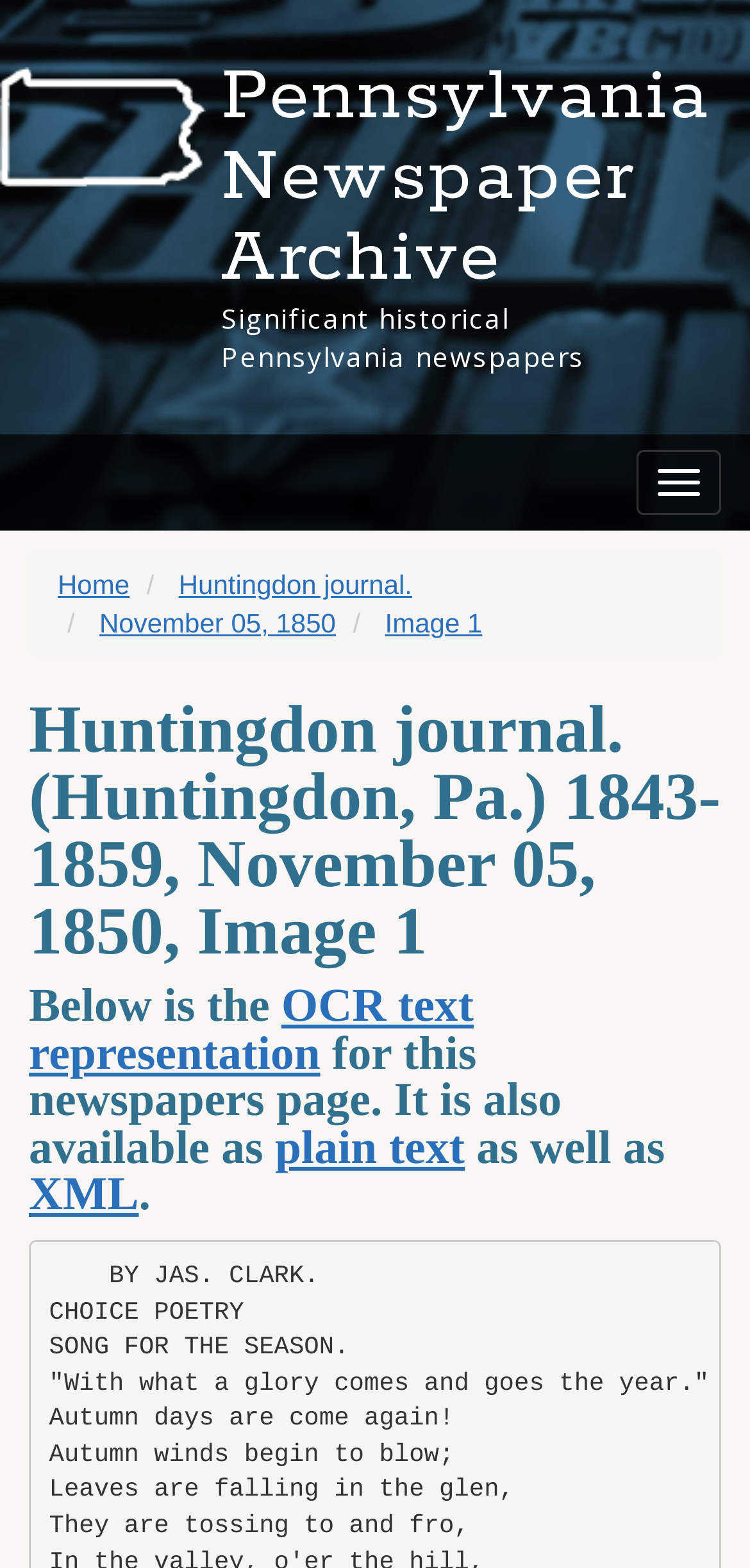Construct a comprehensive description capturing every detail on the webpage.

The webpage is an interactive archive of historically significant periodicals from Pennsylvania. At the top, there is a heading that reads "Pennsylvania Newspaper Archive" and a brief description "Significant historical Pennsylvania newspapers" below it. To the right of the description, there is a button to toggle navigation. 

On the left side, there are four links: "Home", "Huntingdon journal.", "November 05, 1850", and "Image 1". These links are arranged vertically, with "Home" at the top and "Image 1" at the bottom. 

Below these links, there is a prominent heading that displays the title of the newspaper, including the date and image number: "Huntingdon journal. (Huntingdon, Pa.) 1843-1859, November 05, 1850, Image 1". 

Further down, there is another heading that explains the availability of the newspaper page's content in different formats. Below this heading, there are three links: "OCR text representation", "plain text", and "XML", which allow users to access the content in their preferred format.